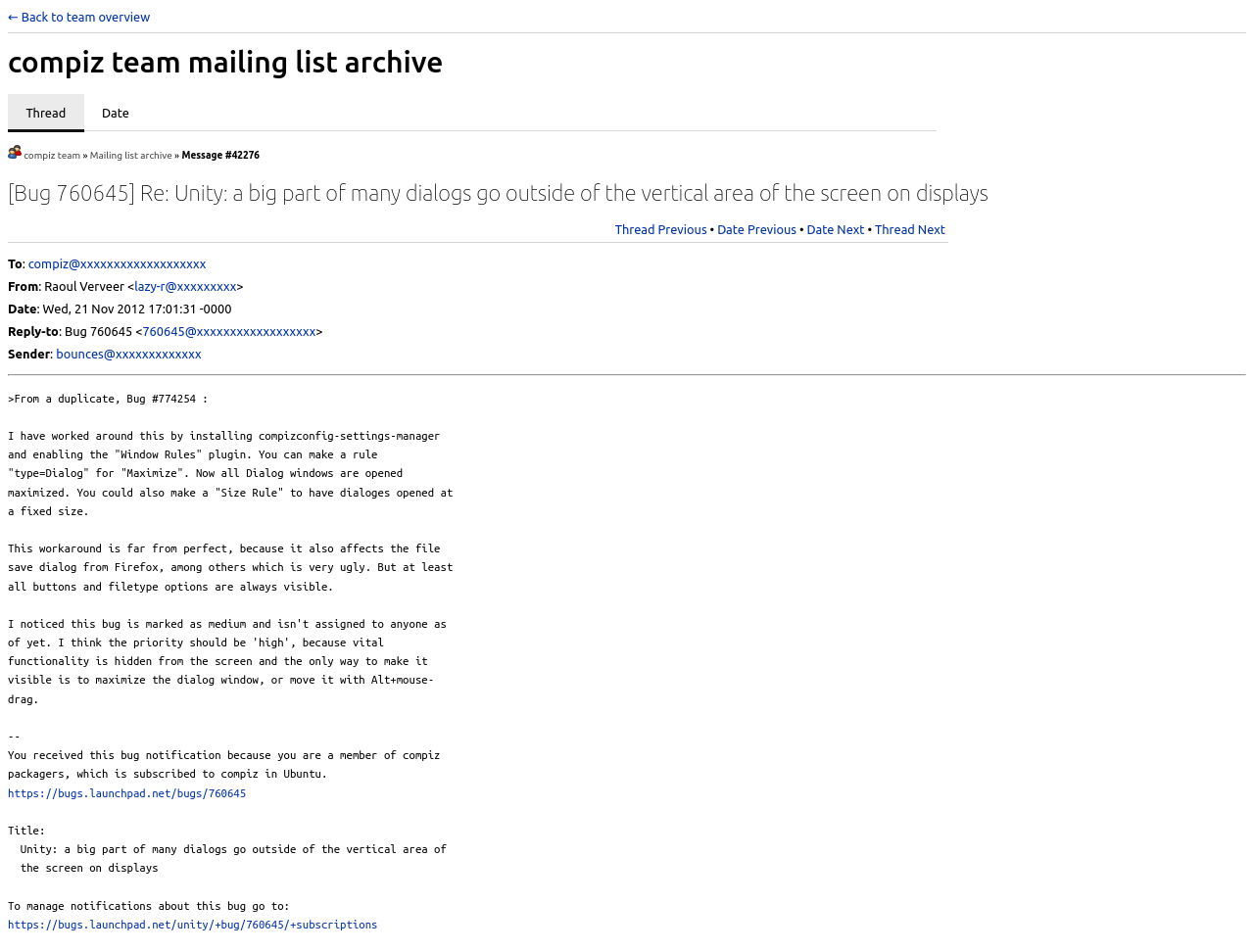What is the date of the message?
Could you give a comprehensive explanation in response to this question?

The date of the message can be found in the 'Date' field which contains the text 'Date: Wed, 21 Nov 2012 17:01:31 -0000'.